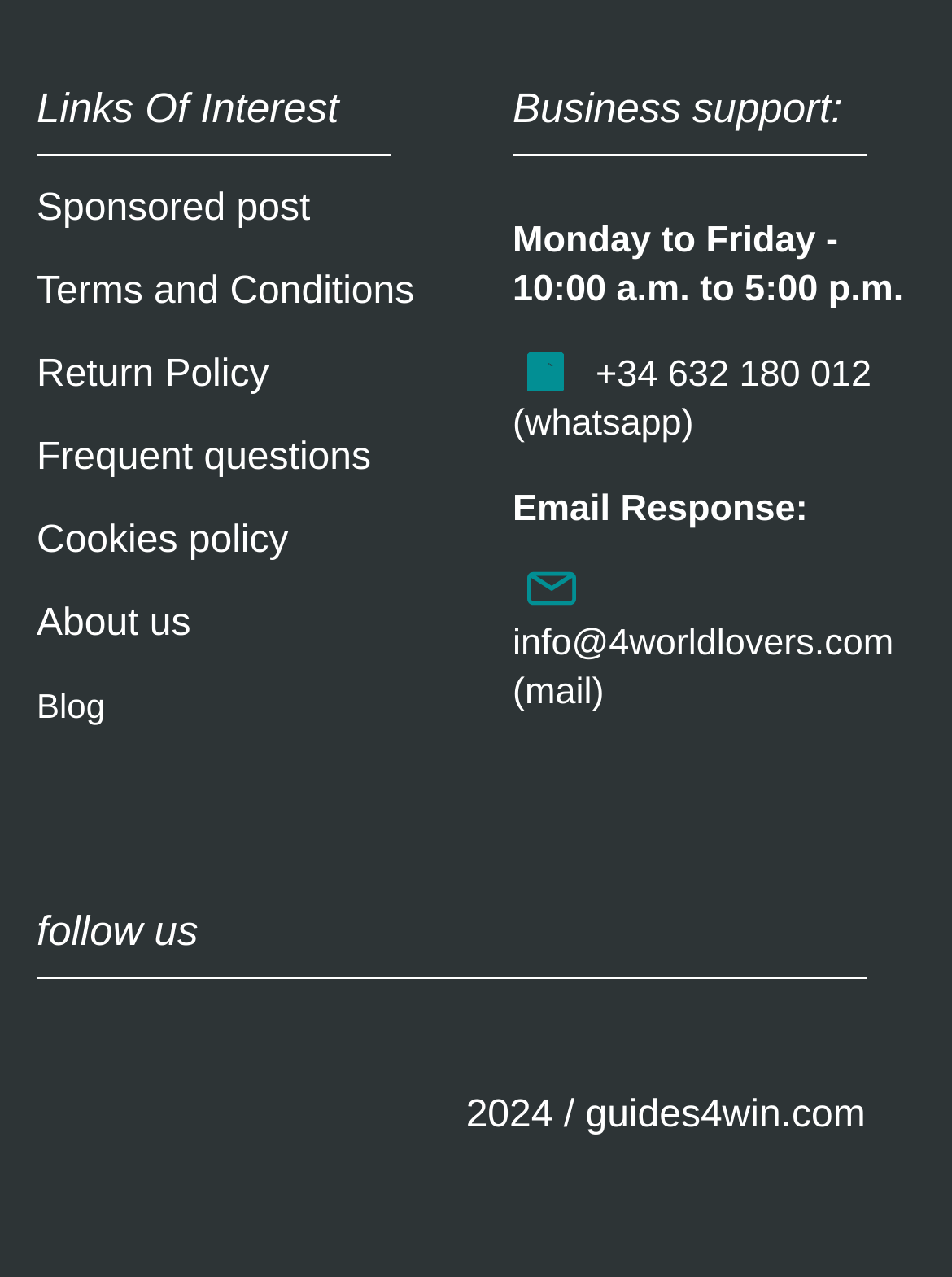Please identify the bounding box coordinates of the clickable area that will fulfill the following instruction: "View cart". The coordinates should be in the format of four float numbers between 0 and 1, i.e., [left, top, right, bottom].

None